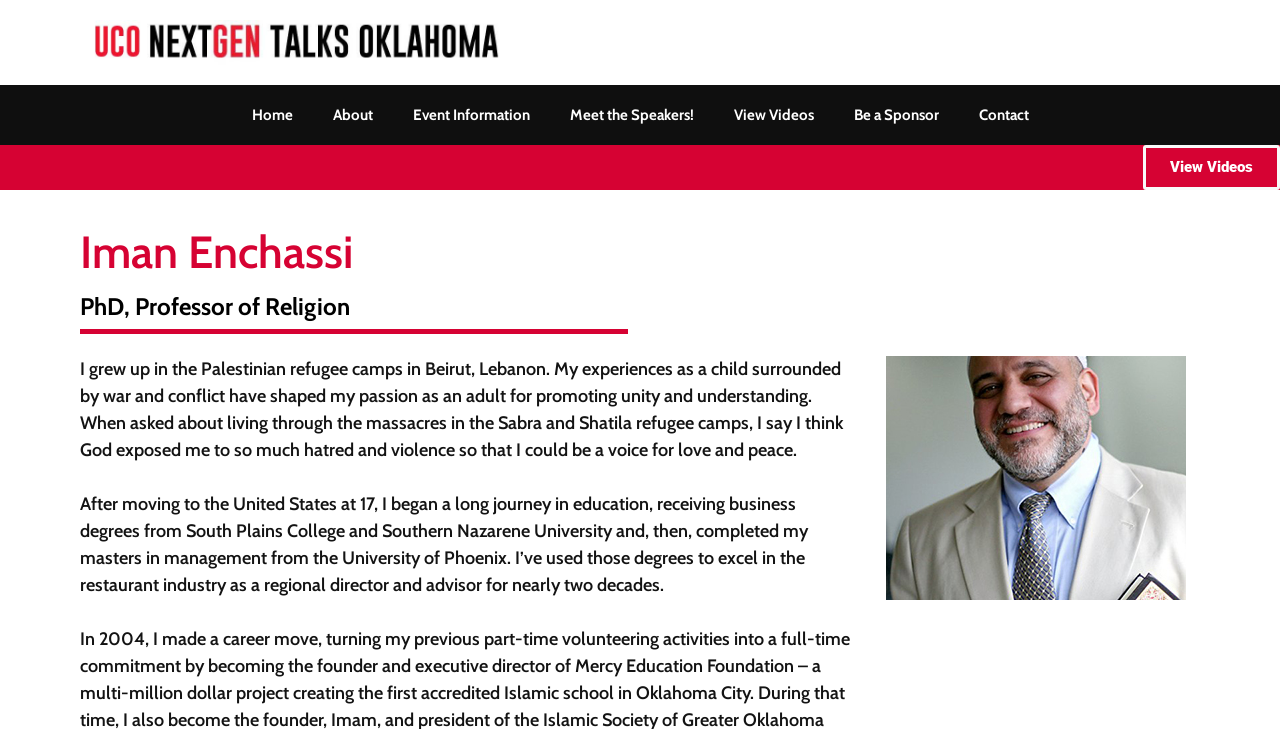Please give the bounding box coordinates of the area that should be clicked to fulfill the following instruction: "view the Event Information". The coordinates should be in the format of four float numbers from 0 to 1, i.e., [left, top, right, bottom].

[0.307, 0.116, 0.429, 0.199]